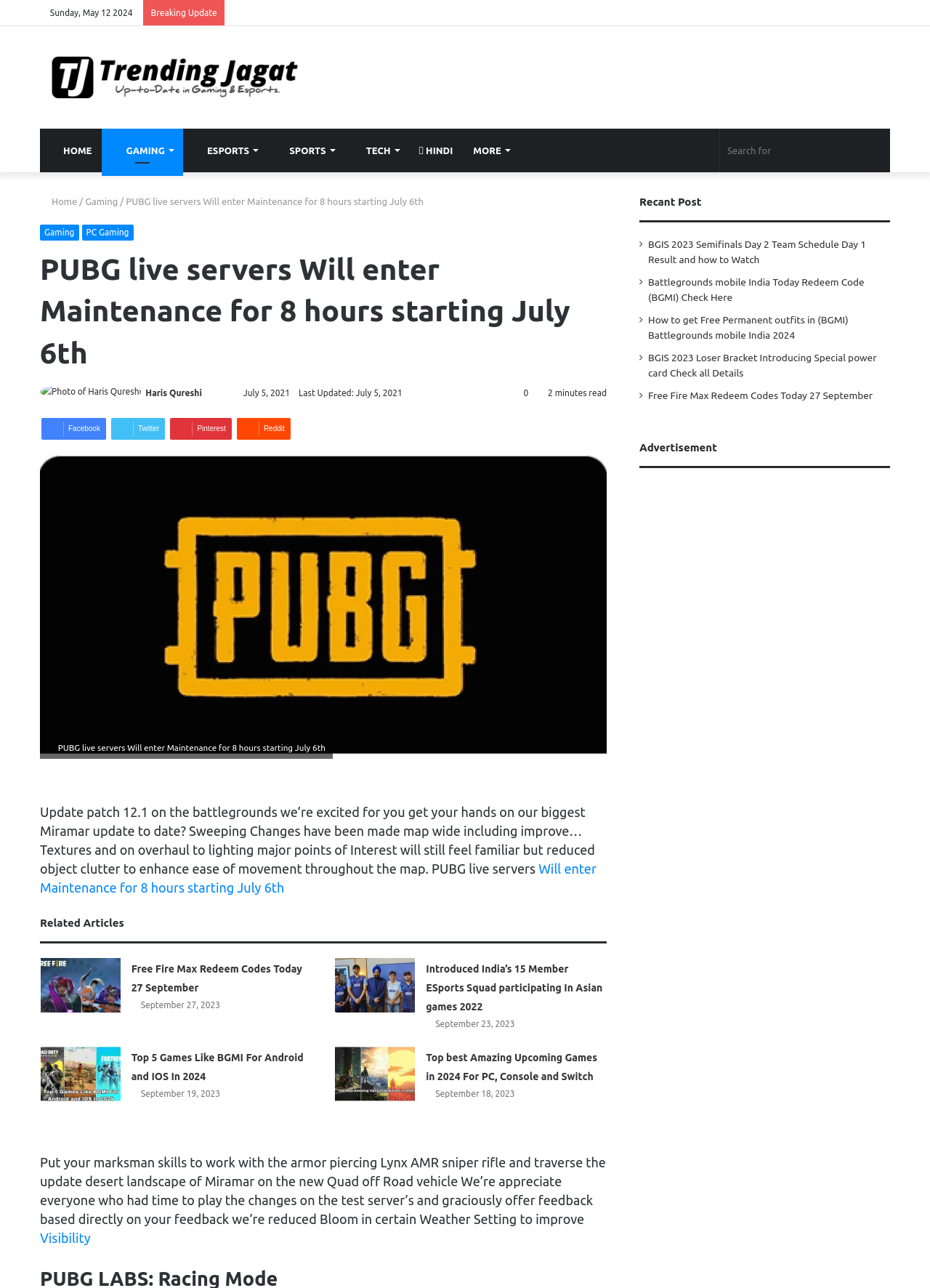Pinpoint the bounding box coordinates of the element that must be clicked to accomplish the following instruction: "Click on Gaming". The coordinates should be in the format of four float numbers between 0 and 1, i.e., [left, top, right, bottom].

[0.092, 0.152, 0.127, 0.16]